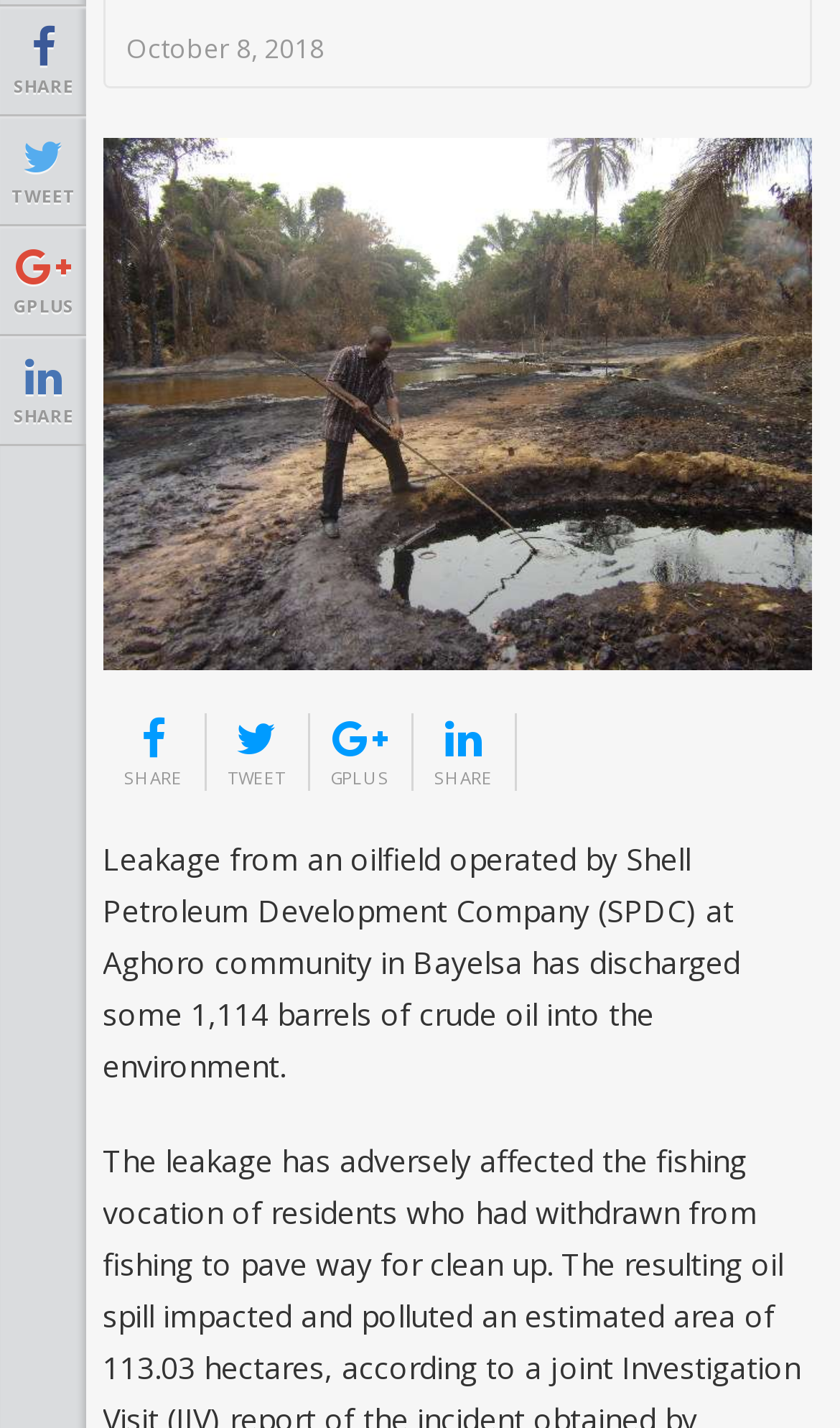Look at the image and answer the question in detail:
What is the location of the oilfield?

The location of the oilfield can be found in the StaticText element with the text 'Leakage from an oilfield operated by Shell Petroleum Development Company (SPDC) at Aghoro community in Bayelsa has discharged some 1,114 barrels of crude oil into the environment.' located in the main content area of the webpage.